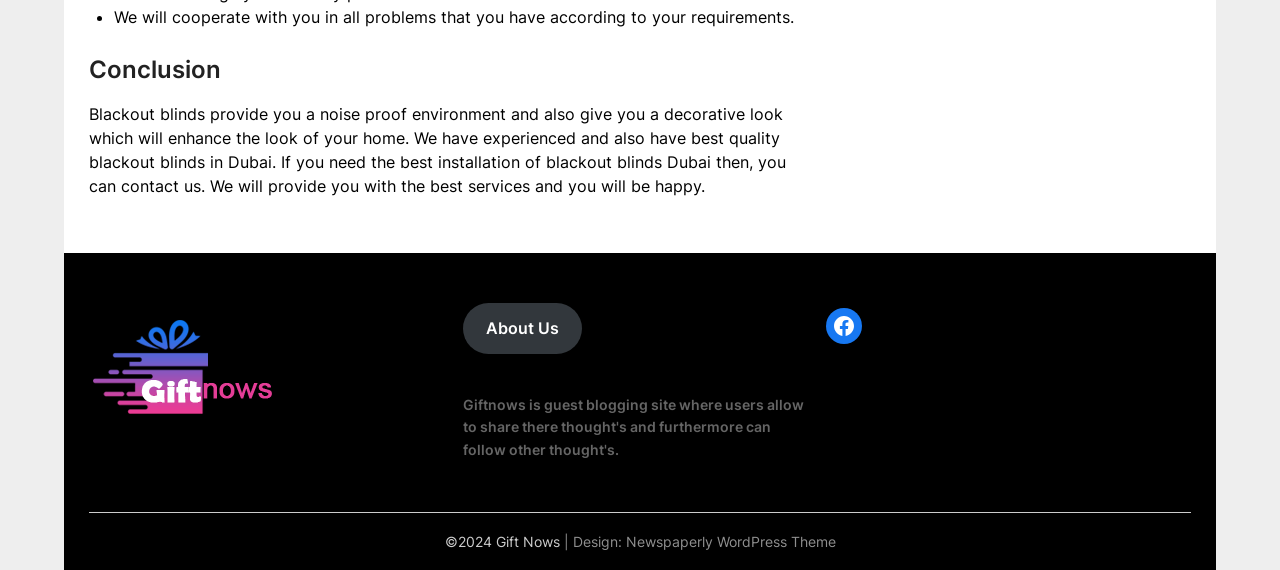What is the theme of the website?
Using the information from the image, answer the question thoroughly.

The text at the bottom of the page mentions that the website's design is based on the Newspaperly WordPress Theme.